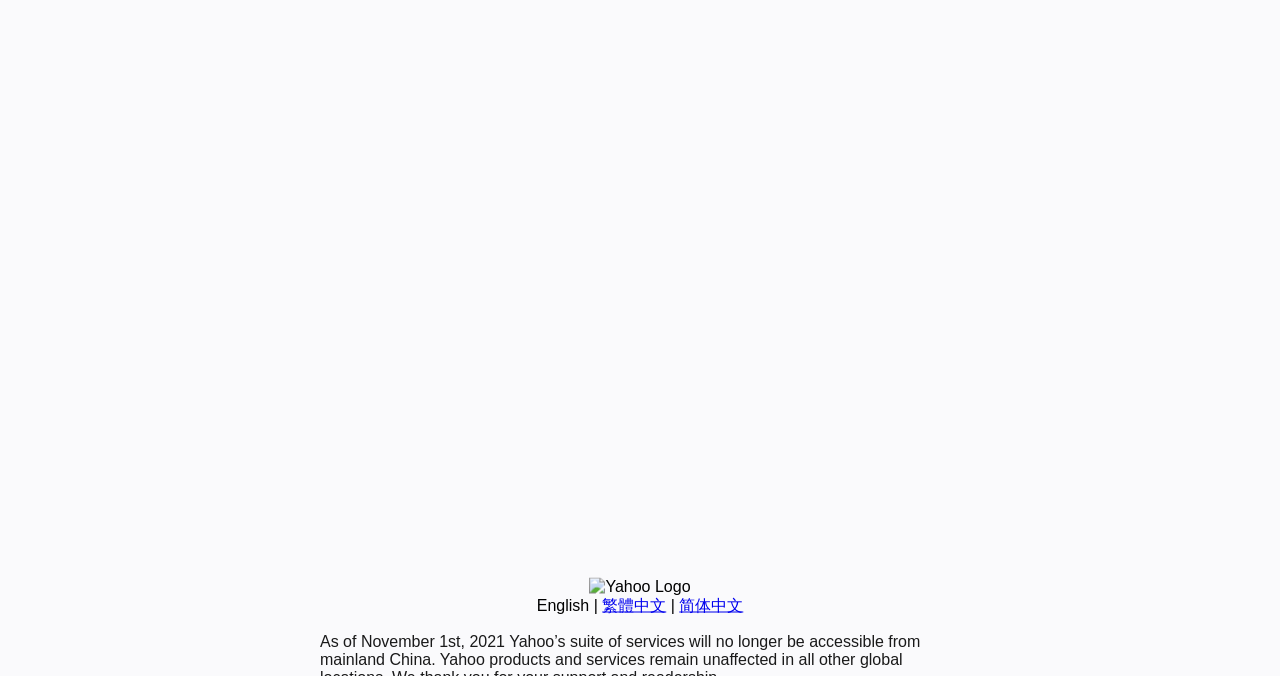Using the format (top-left x, top-left y, bottom-right x, bottom-right y), provide the bounding box coordinates for the described UI element. All values should be floating point numbers between 0 and 1: 简体中文

[0.531, 0.882, 0.581, 0.908]